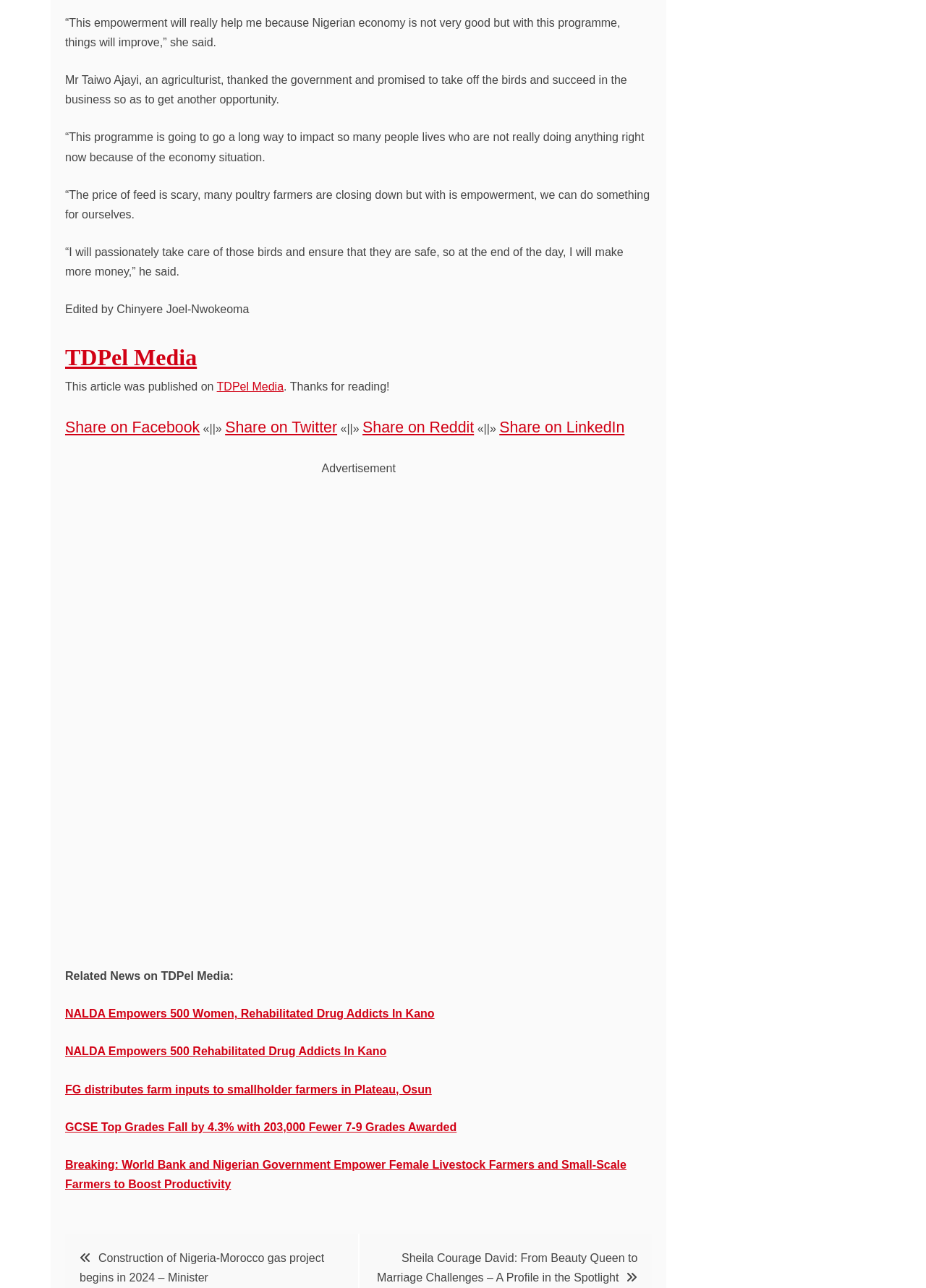Using the elements shown in the image, answer the question comprehensively: What is the name of the media outlet?

I found the answer by looking at the heading element with the text 'TDPel Media' which is located at the top of the webpage, indicating that it is the name of the media outlet.